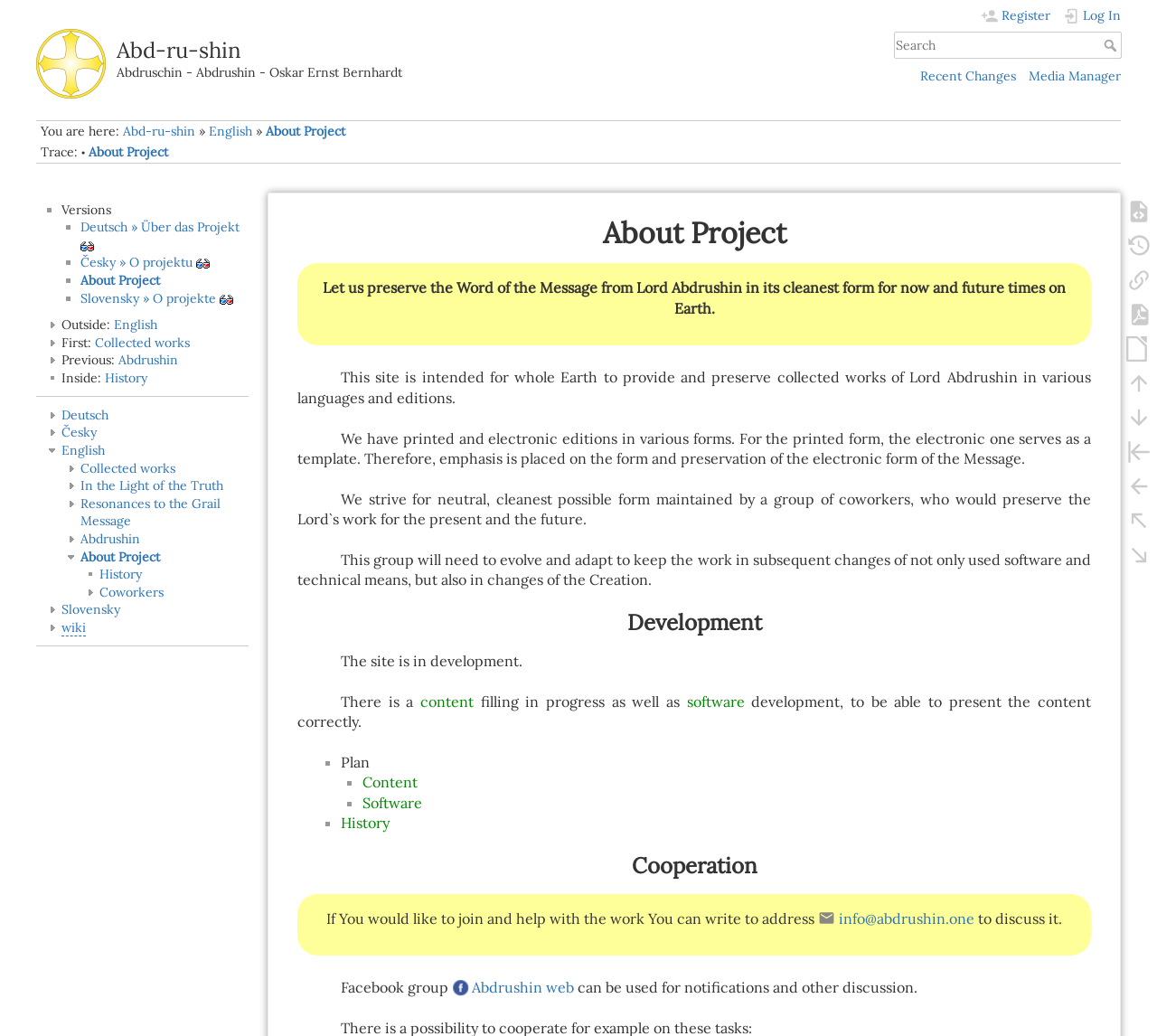Pinpoint the bounding box coordinates of the element you need to click to execute the following instruction: "Go to 'TV Show Recaps'". The bounding box should be represented by four float numbers between 0 and 1, in the format [left, top, right, bottom].

None